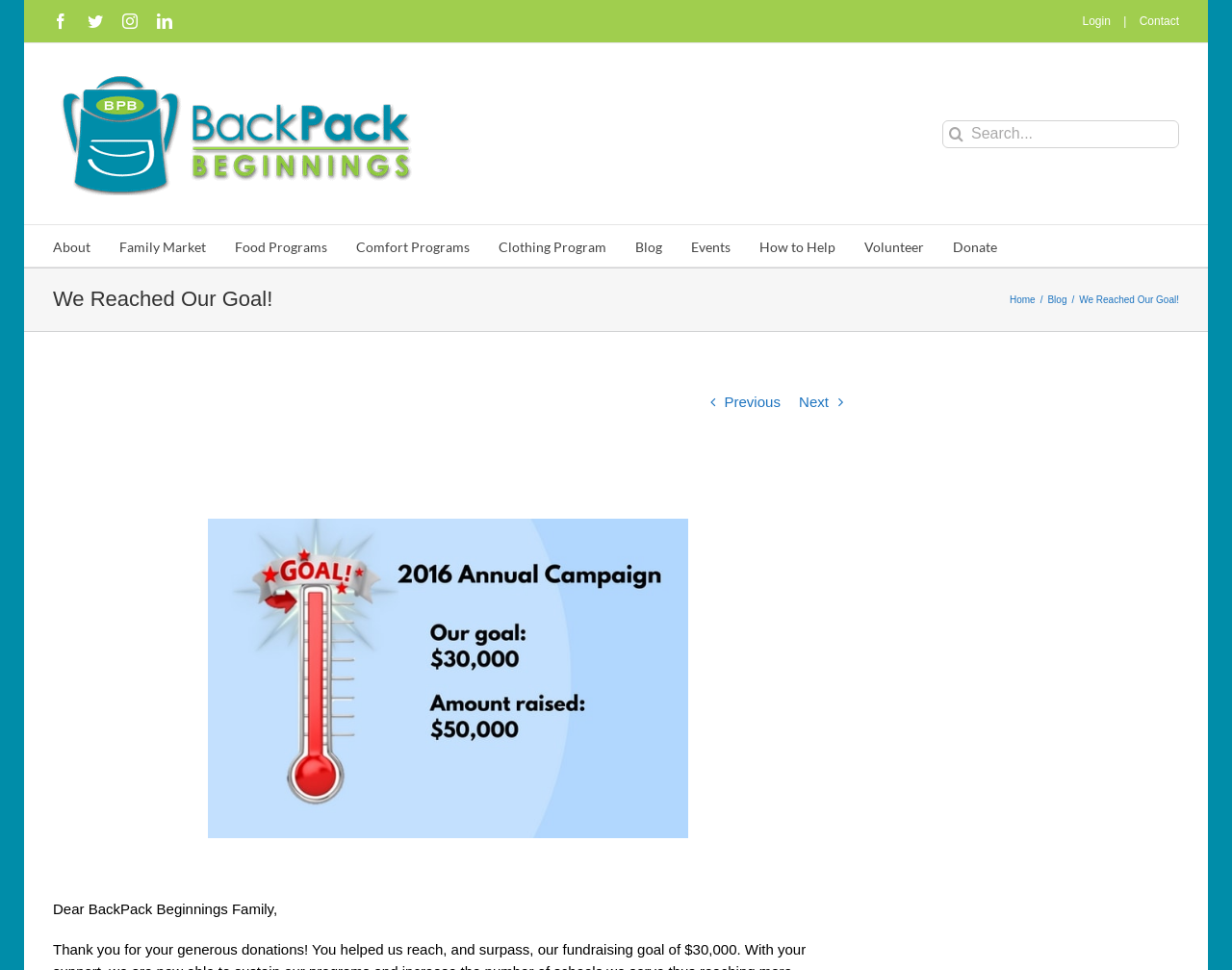Please determine the bounding box coordinates of the element to click in order to execute the following instruction: "Donate to BackPack Beginnings". The coordinates should be four float numbers between 0 and 1, specified as [left, top, right, bottom].

[0.773, 0.232, 0.809, 0.275]